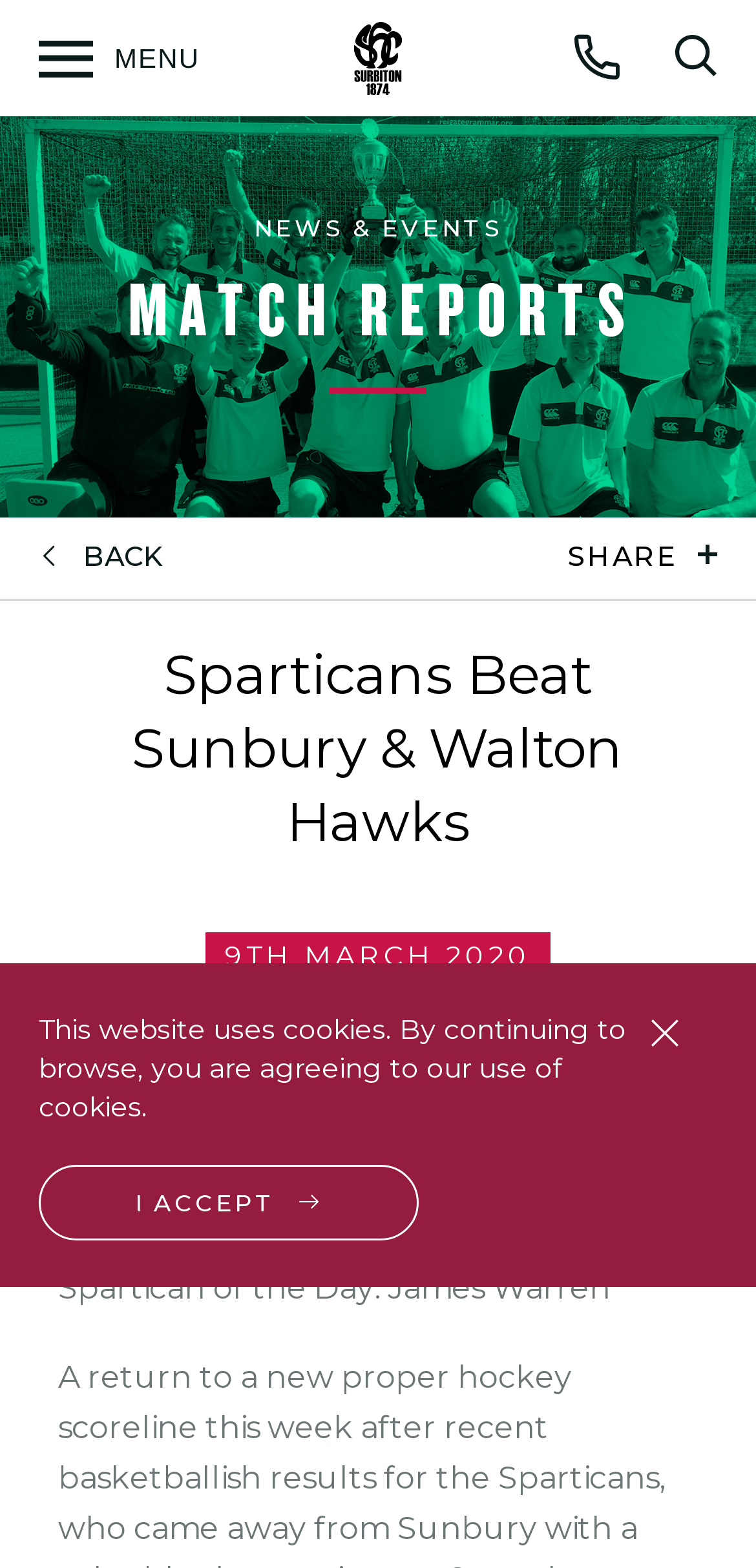How many sections are there in the webpage?
Using the image, answer in one word or phrase.

3